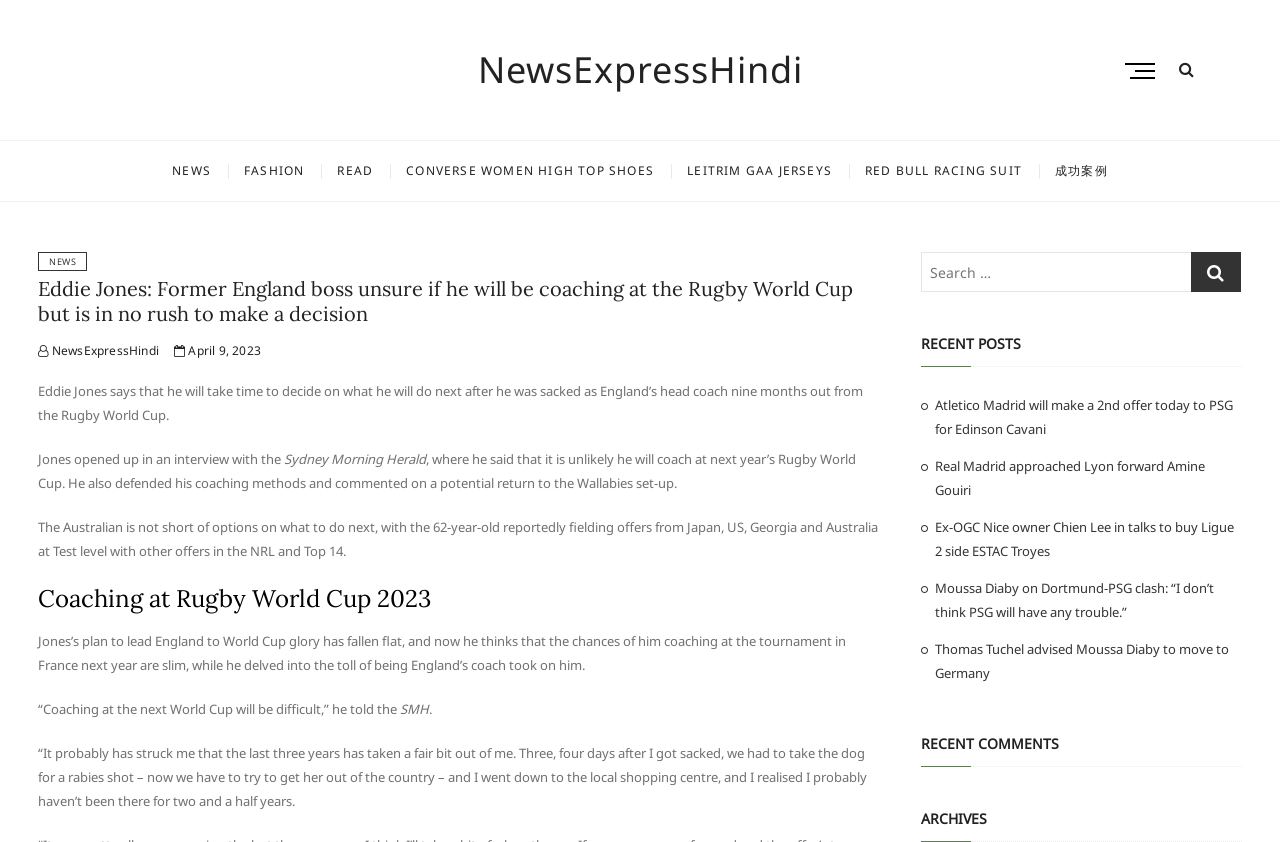Provide a short, one-word or phrase answer to the question below:
What is the name of the publication where Eddie Jones was interviewed?

Sydney Morning Herald